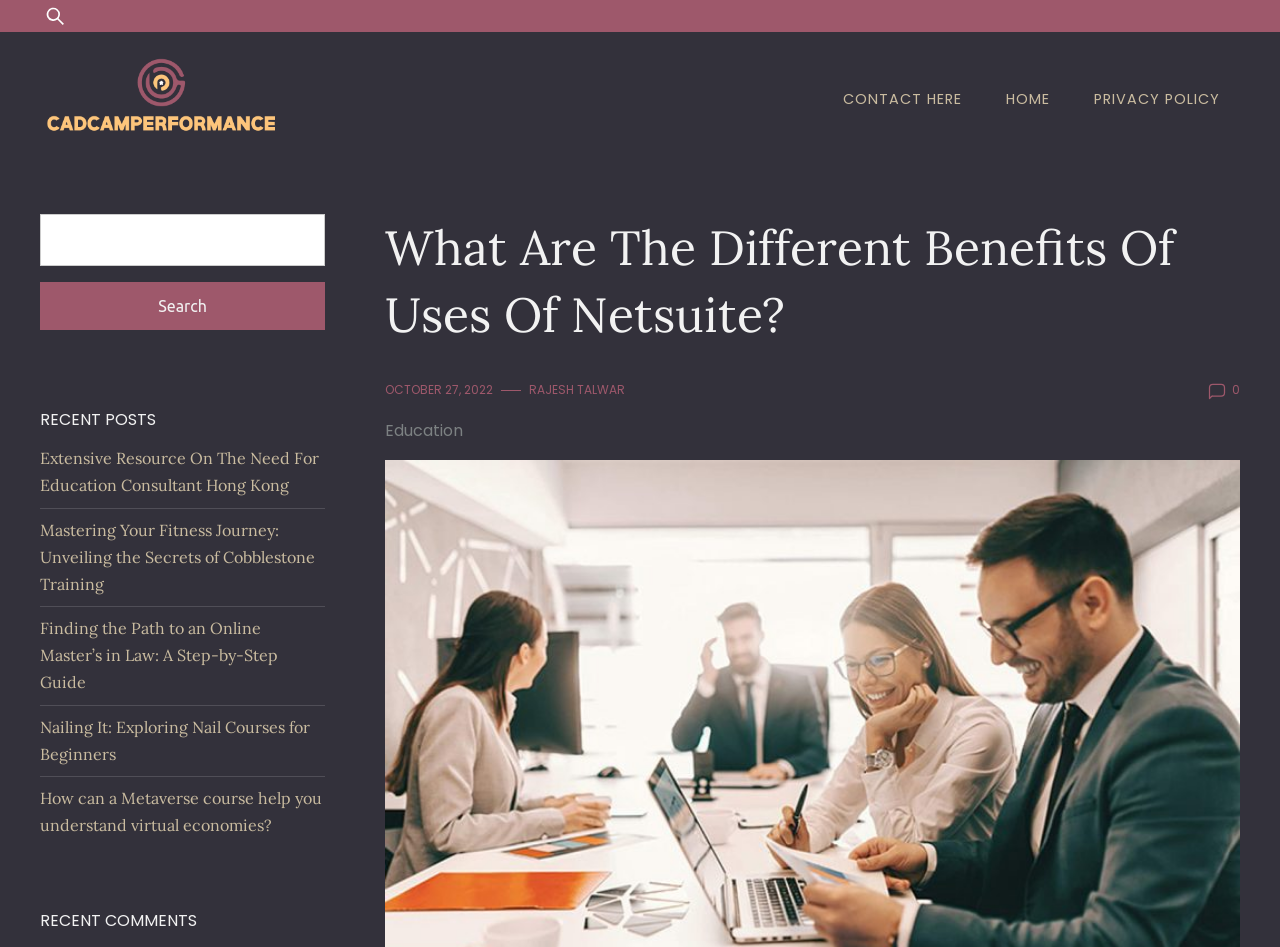How many search boxes are on the page?
Please answer the question with a detailed response using the information from the screenshot.

I looked at the page and saw two search boxes, one at the top and one in the middle of the page, so there are 2 search boxes in total.